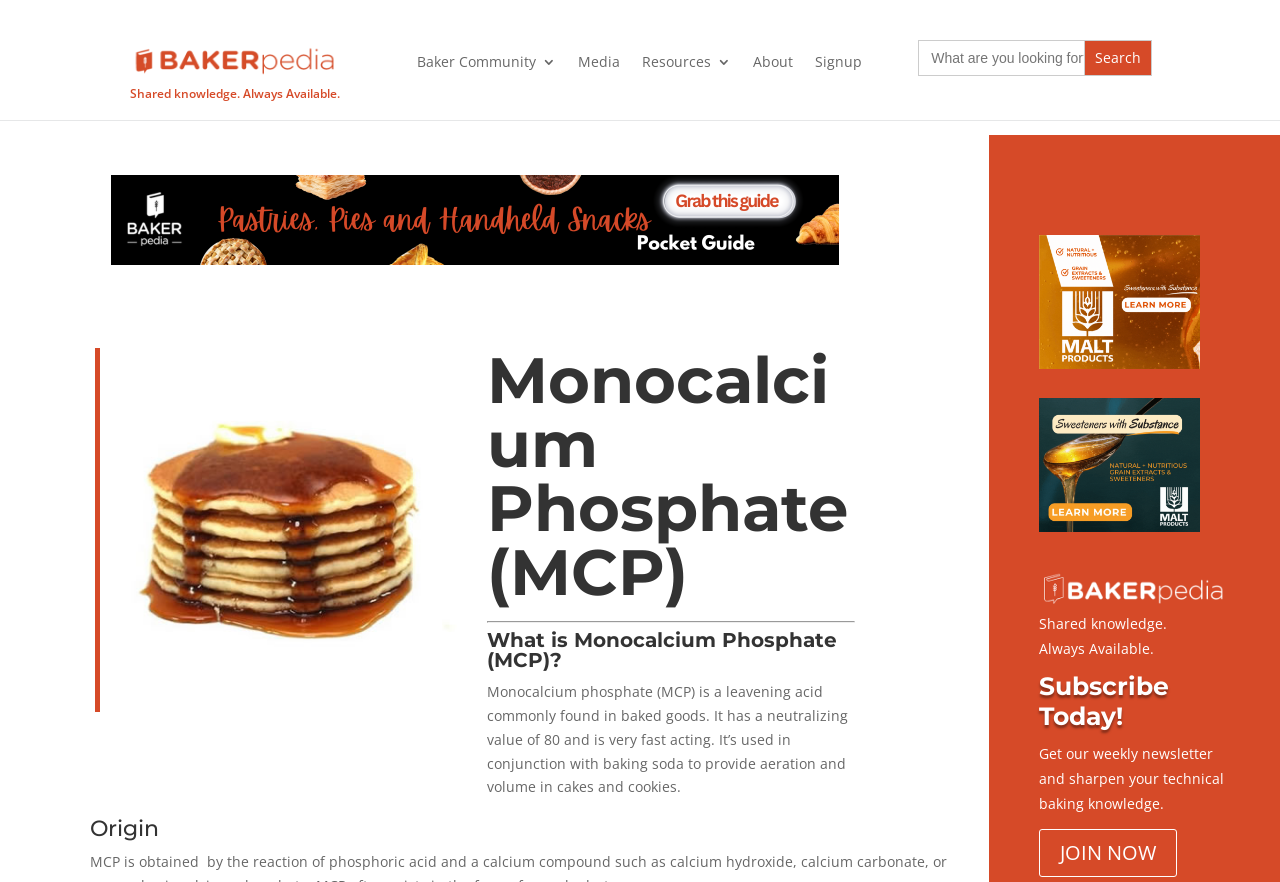Find the bounding box coordinates of the element to click in order to complete this instruction: "Learn about Monocalcium Phosphate". The bounding box coordinates must be four float numbers between 0 and 1, denoted as [left, top, right, bottom].

[0.38, 0.395, 0.668, 0.696]